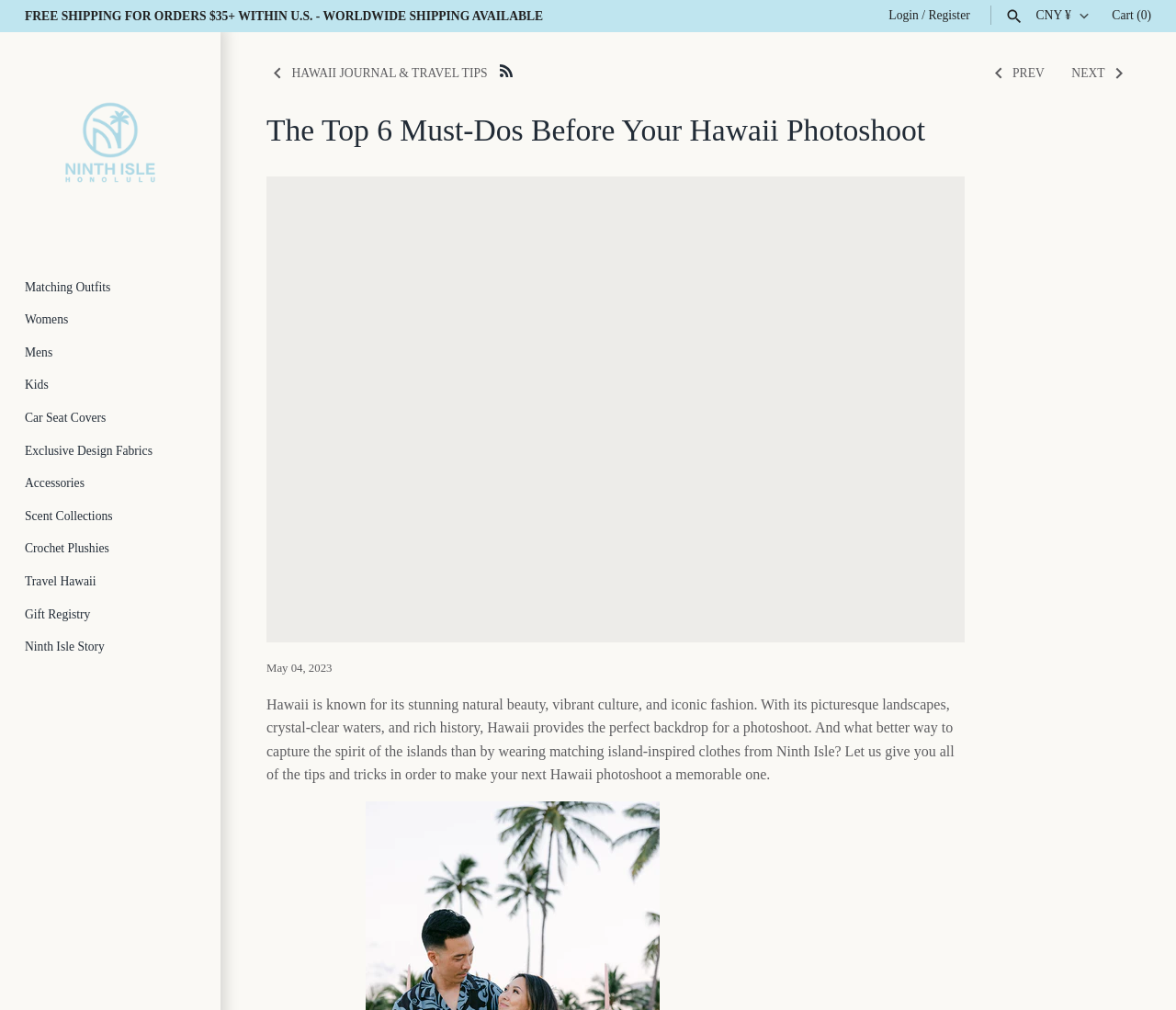Provide the bounding box coordinates of the HTML element this sentence describes: "Exclusive Design Fabrics". The bounding box coordinates consist of four float numbers between 0 and 1, i.e., [left, top, right, bottom].

[0.021, 0.43, 0.166, 0.462]